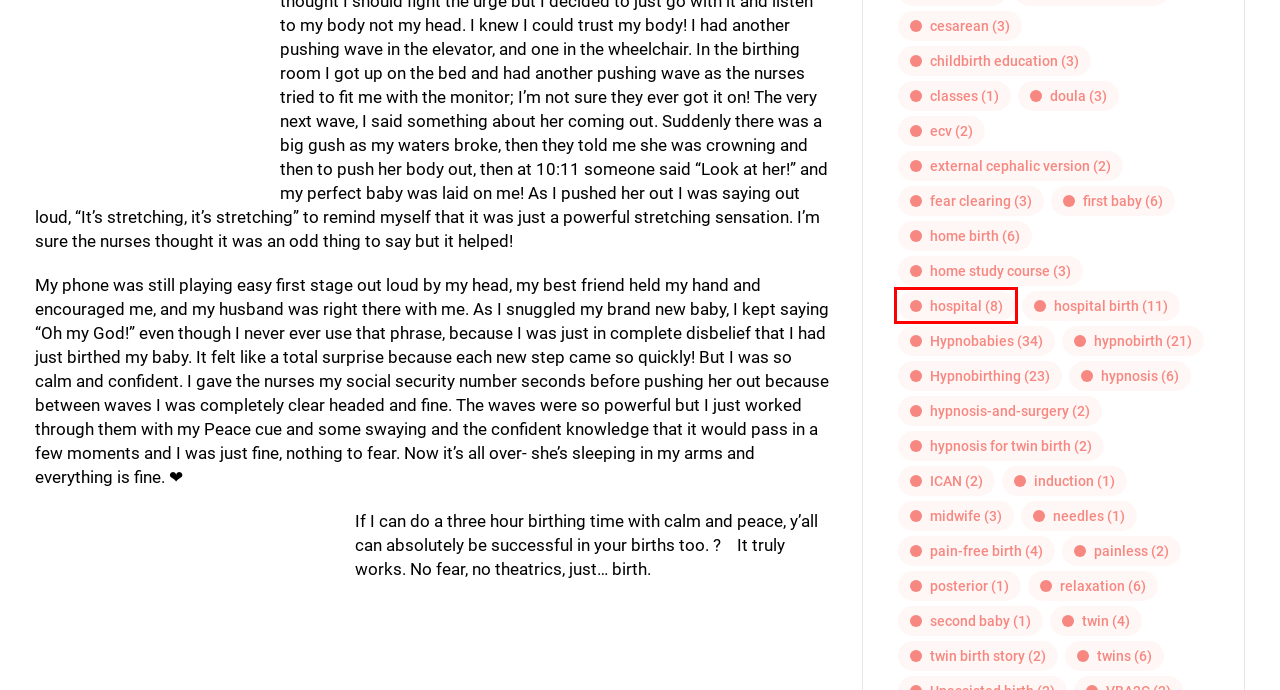You are provided a screenshot of a webpage featuring a red bounding box around a UI element. Choose the webpage description that most accurately represents the new webpage after clicking the element within the red bounding box. Here are the candidates:
A. cesarean Archives • Hypnobabies
B. childbirth education Archives • Hypnobabies
C. Hypnobirthing Archives • Hypnobabies
D. hypnosis Archives • Hypnobabies
E. home birth Archives • Hypnobabies
F. midwife Archives • Hypnobabies
G. first baby Archives • Hypnobabies
H. hospital Archives • Hypnobabies

H